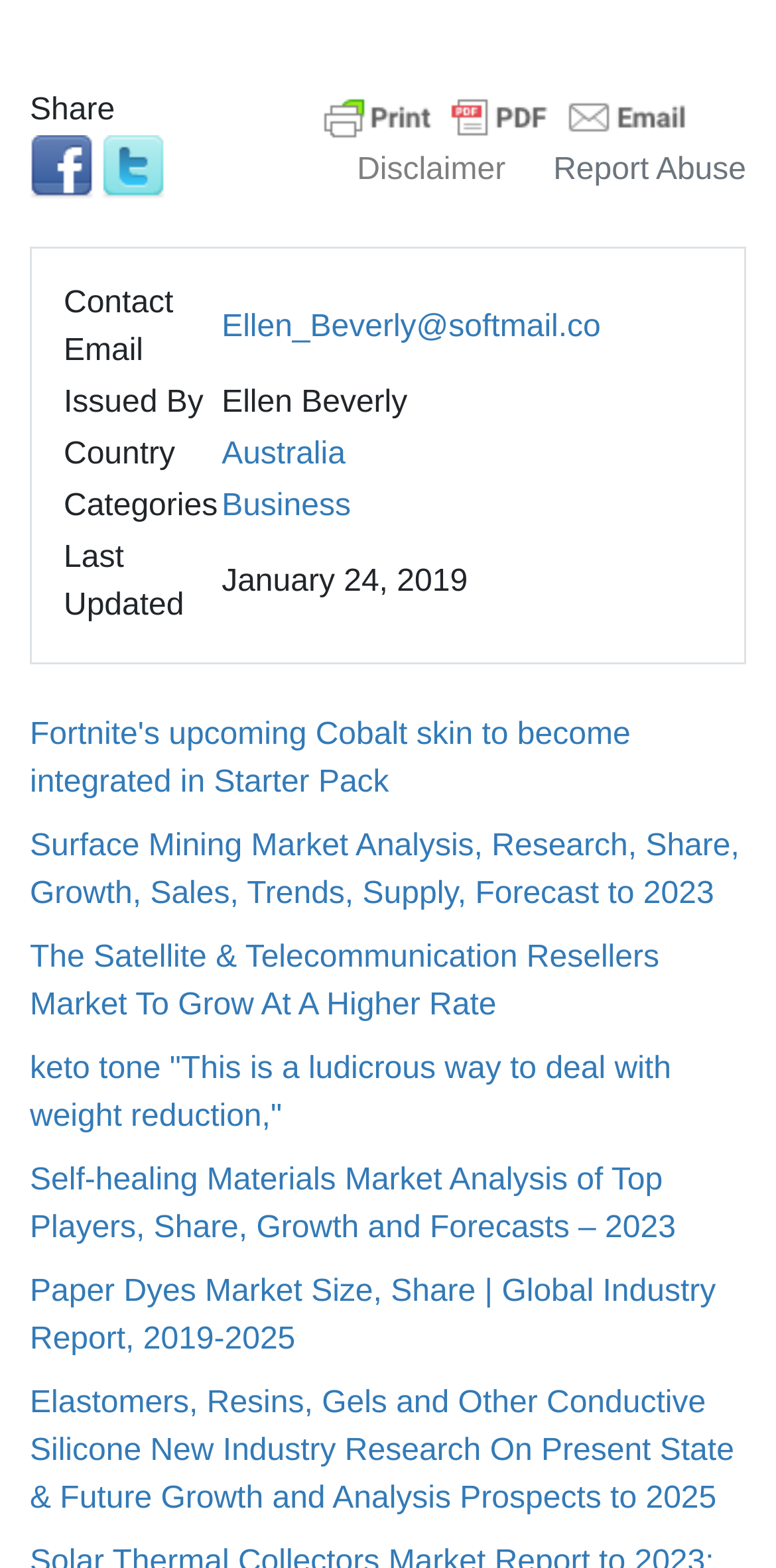Please identify the bounding box coordinates of the element that needs to be clicked to execute the following command: "Learn about Surface Mining Market Analysis". Provide the bounding box using four float numbers between 0 and 1, formatted as [left, top, right, bottom].

[0.038, 0.529, 0.953, 0.581]